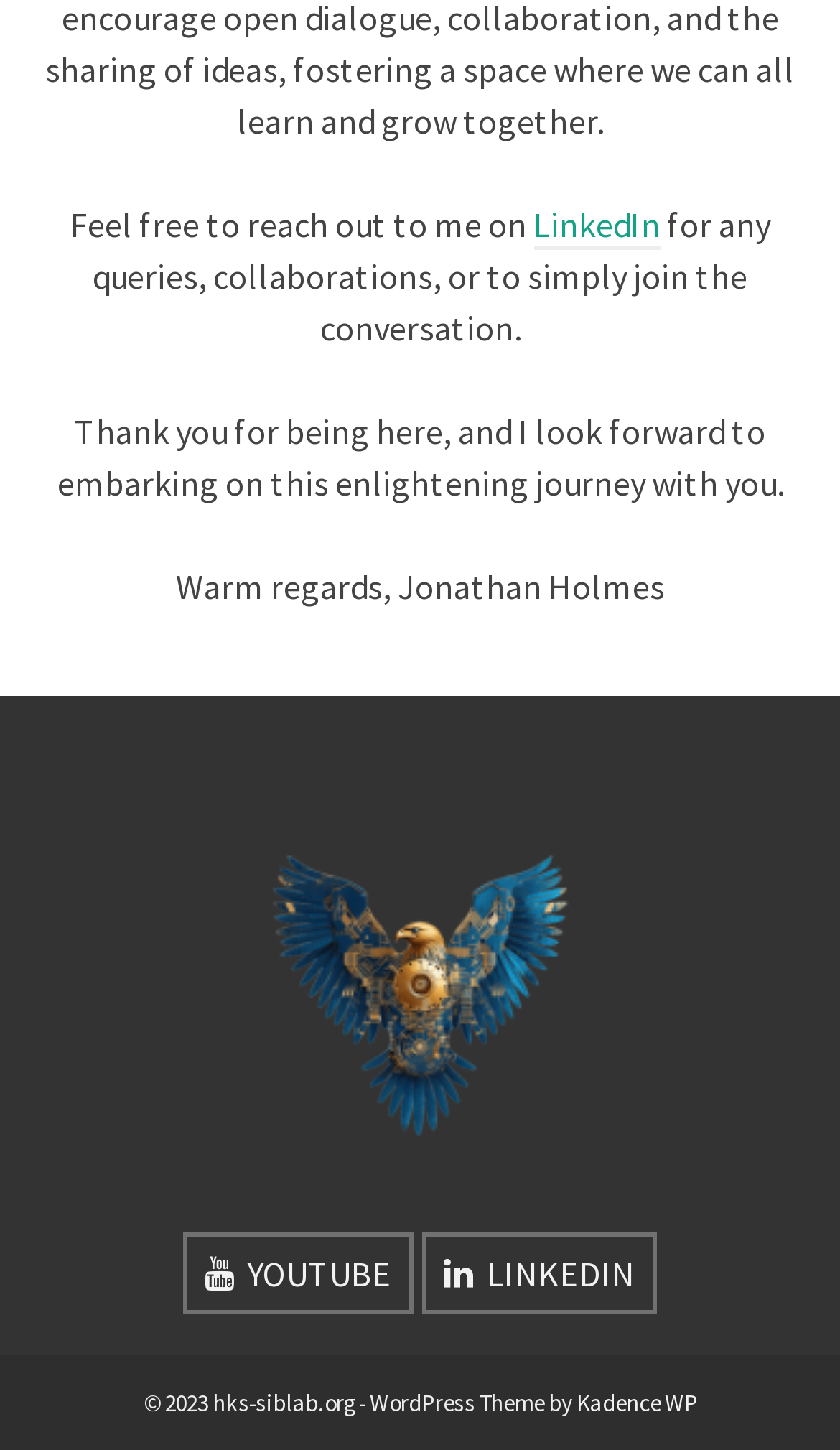Please answer the following question using a single word or phrase: 
What is the purpose of the website?

To connect with the author